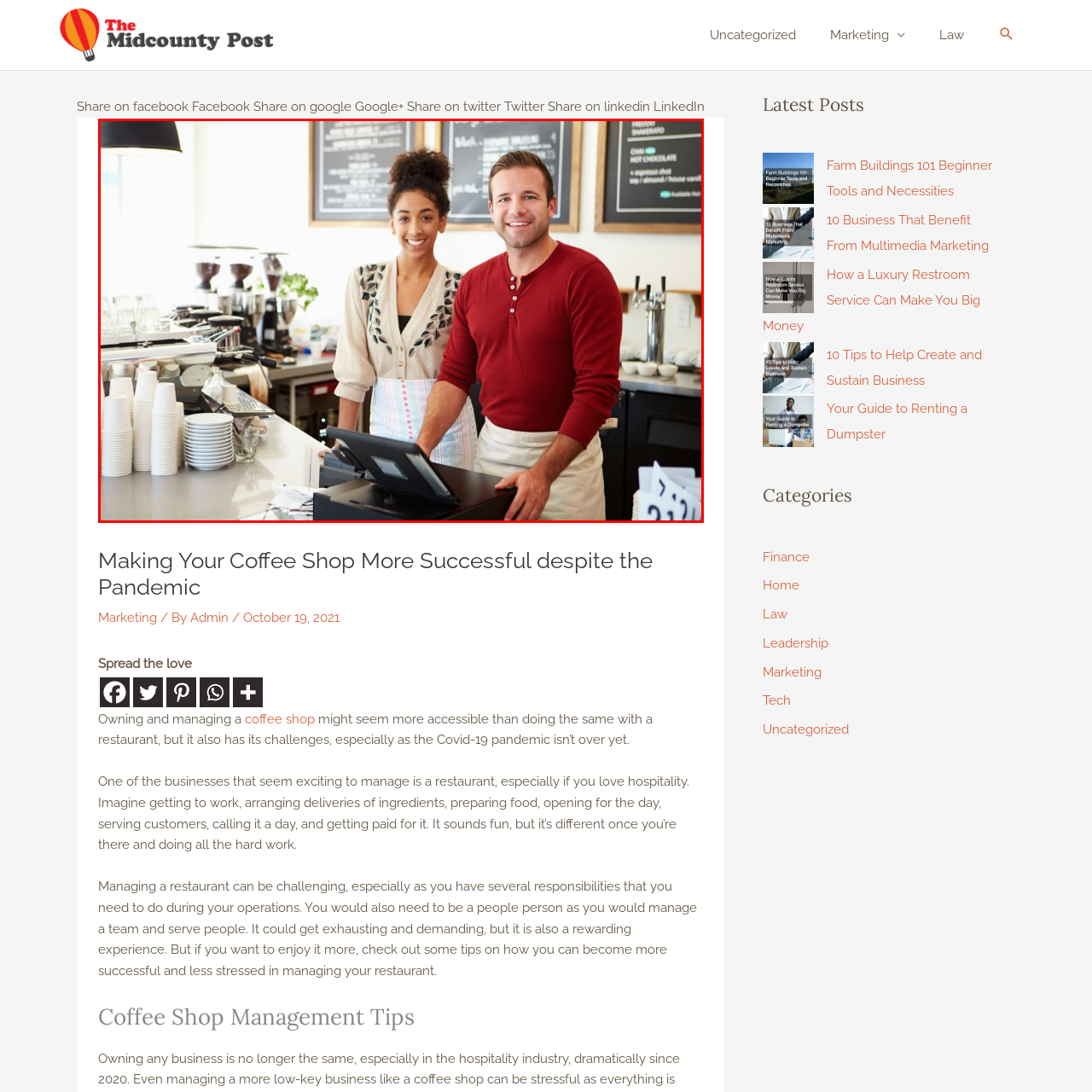What is the woman's hair style?
Consider the details within the red bounding box and provide a thorough answer to the question.

The woman's hair is neatly styled in curly hair, which is mentioned in the caption as a descriptive detail of her appearance.